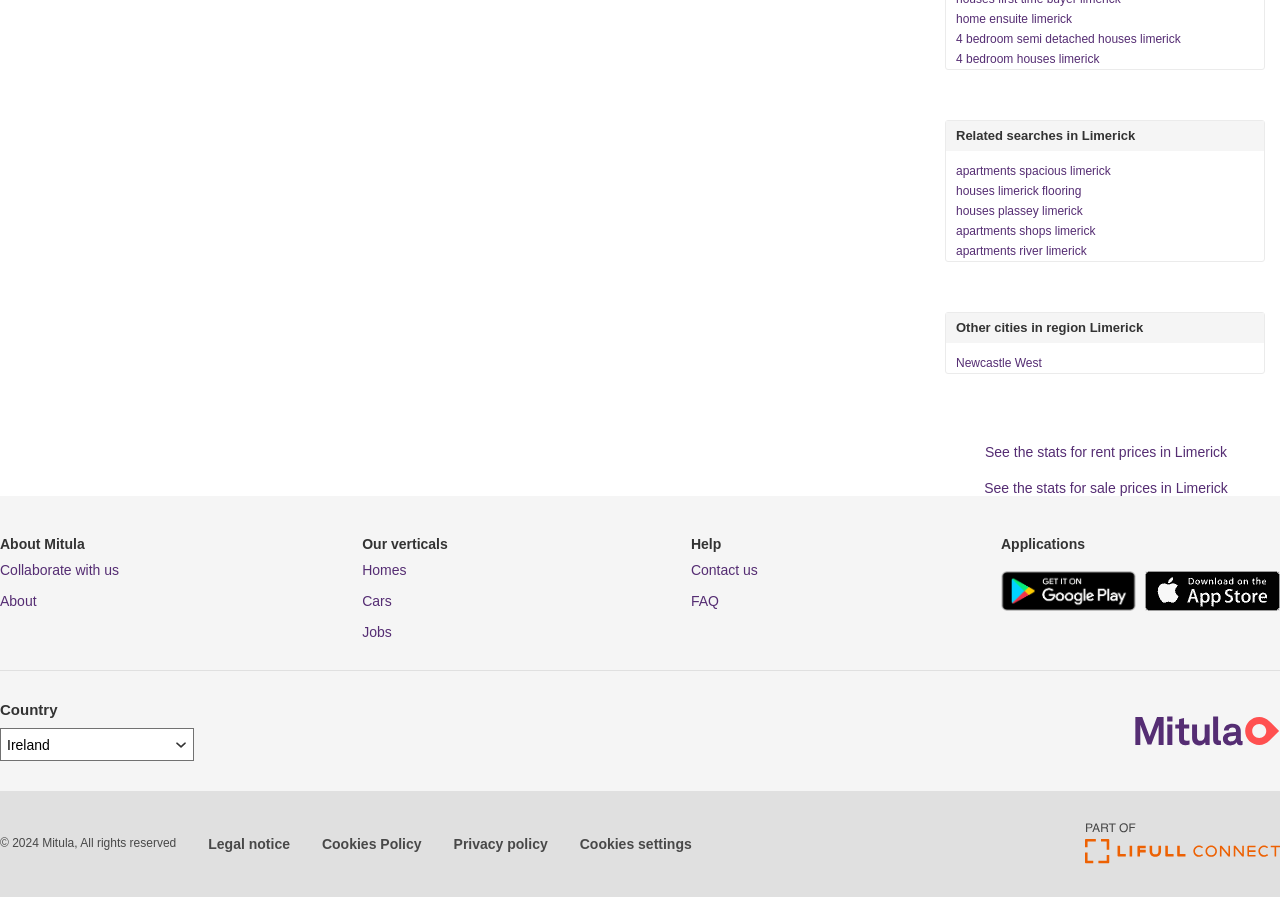What is Mitula's business vertical?
Please provide a full and detailed response to the question.

The webpage provides links to Mitula's verticals, including 'Homes', 'Cars', and 'Jobs', indicating that Mitula operates in these three business areas.